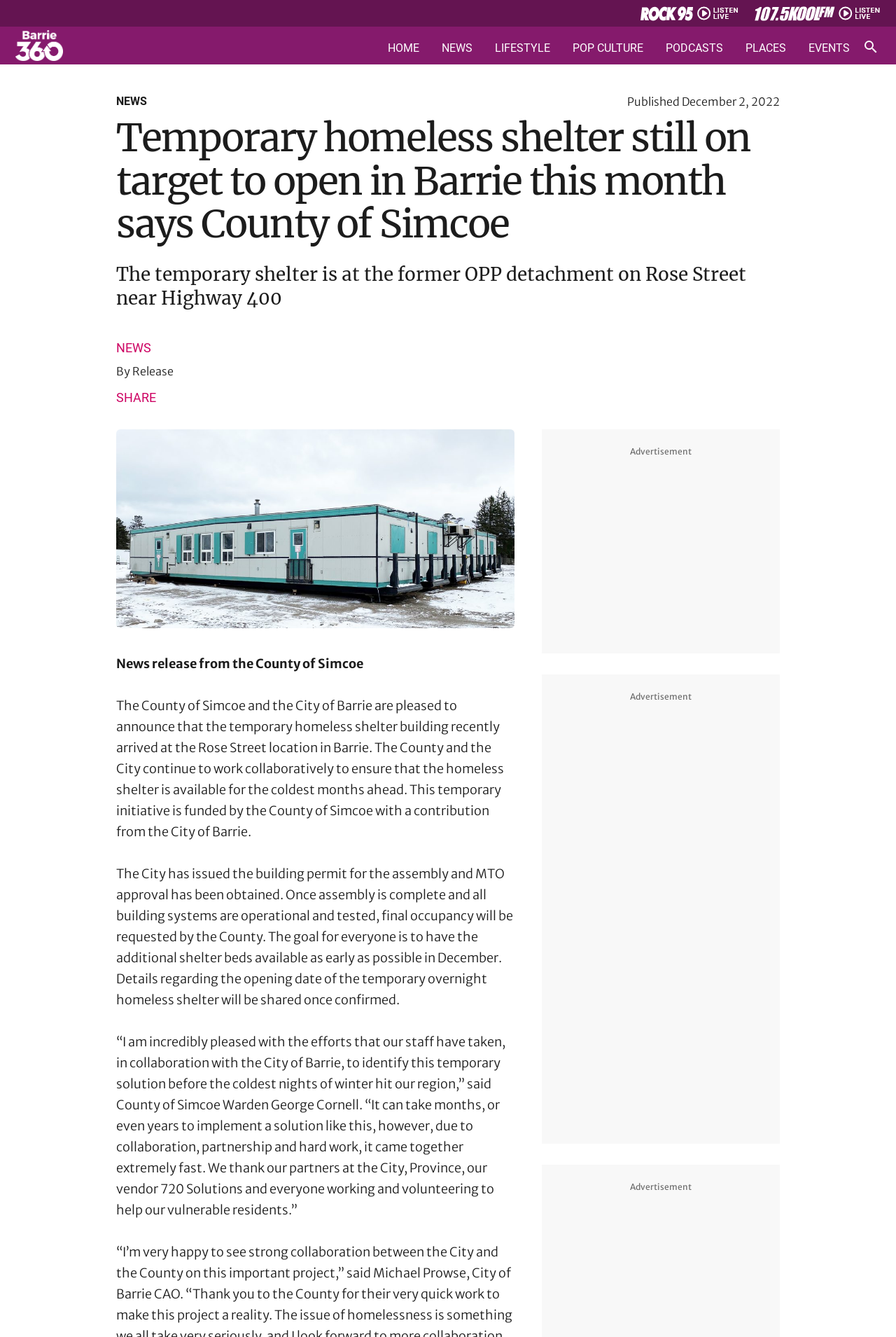Who is quoted in the article?
Examine the screenshot and reply with a single word or phrase.

George Cornell